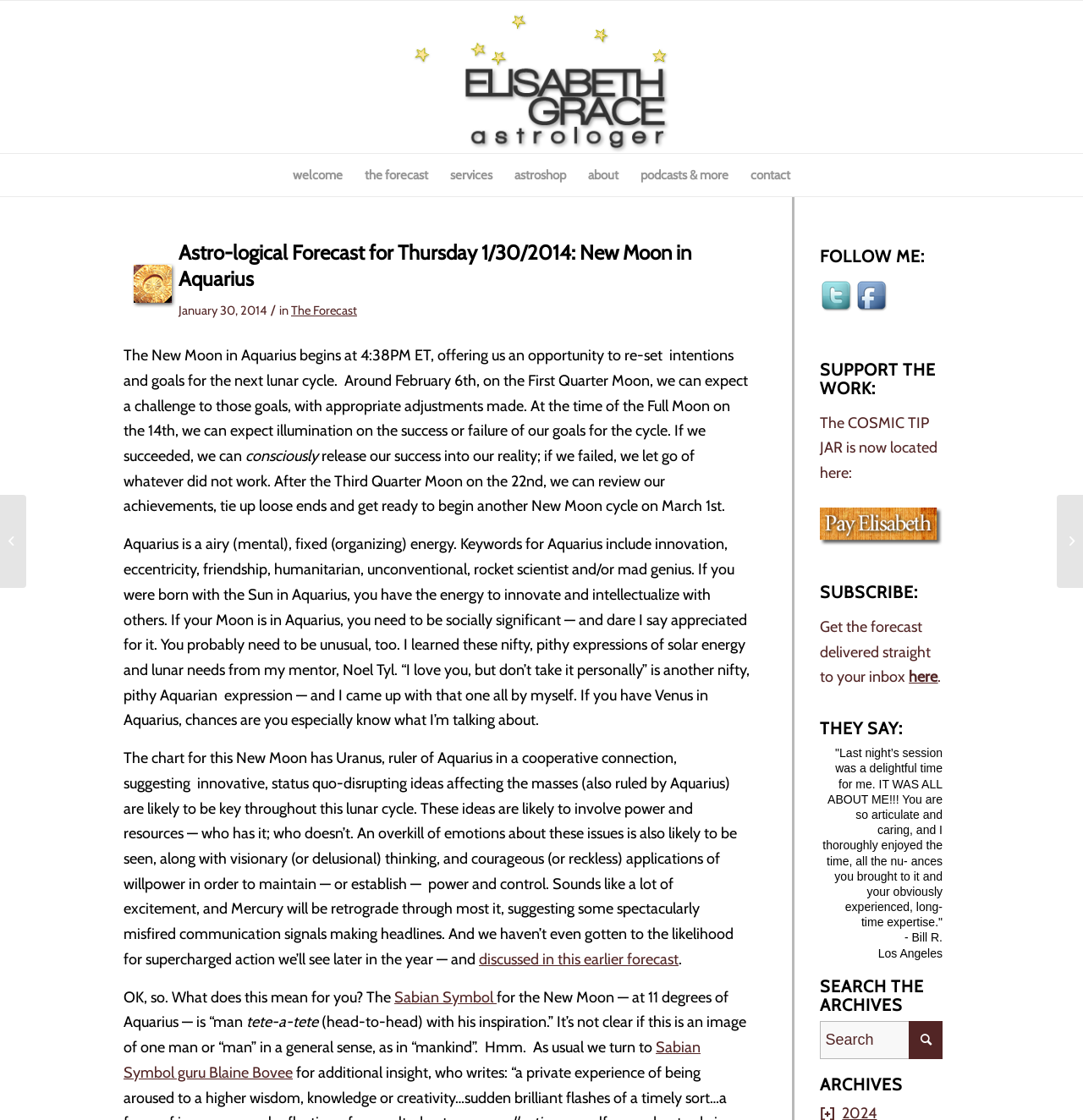Pinpoint the bounding box coordinates of the clickable element needed to complete the instruction: "Go to the News page". The coordinates should be provided as four float numbers between 0 and 1: [left, top, right, bottom].

None